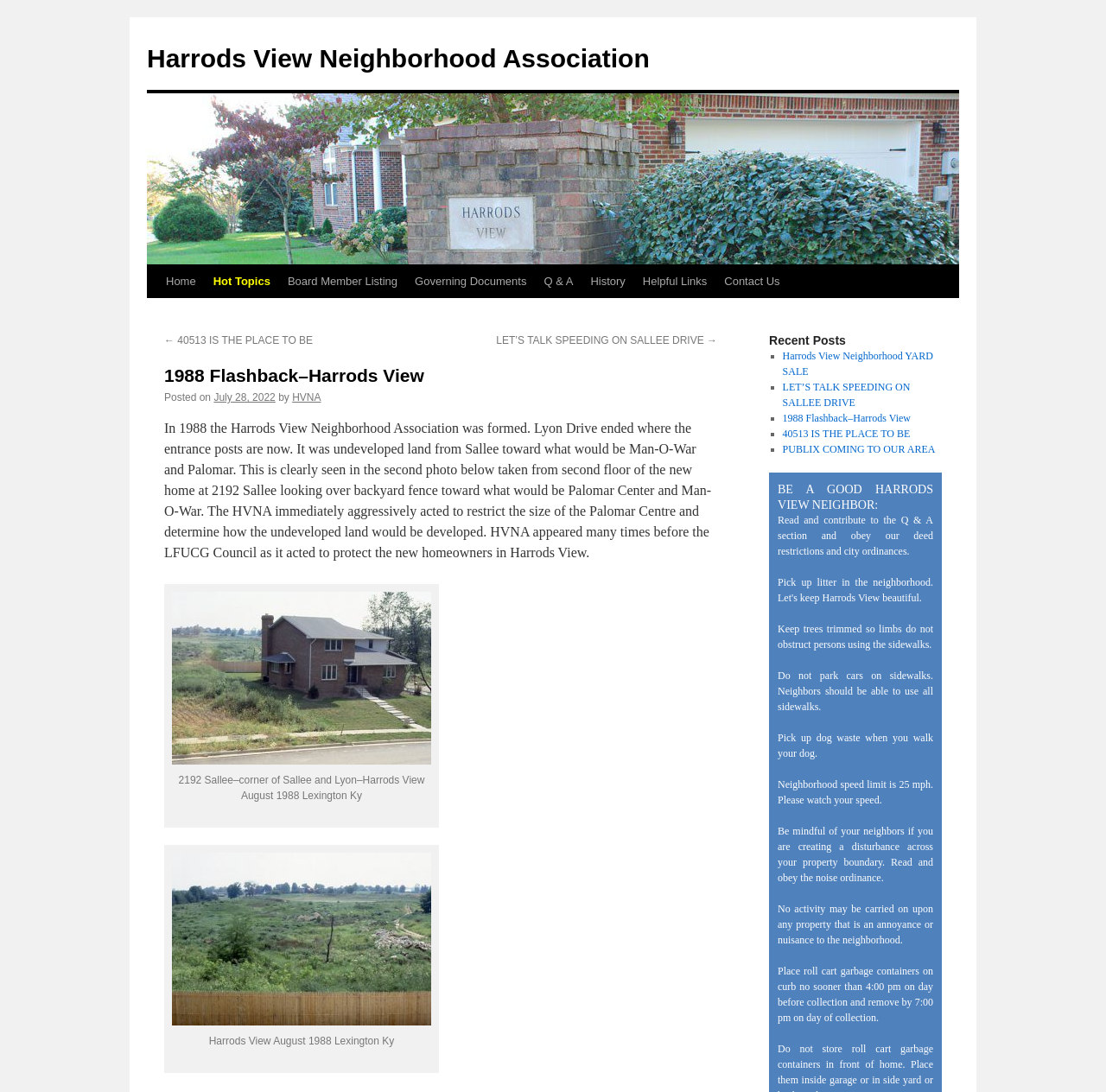Please locate the bounding box coordinates of the element that should be clicked to complete the given instruction: "Check the 'Recent Posts' section".

[0.695, 0.305, 0.852, 0.319]